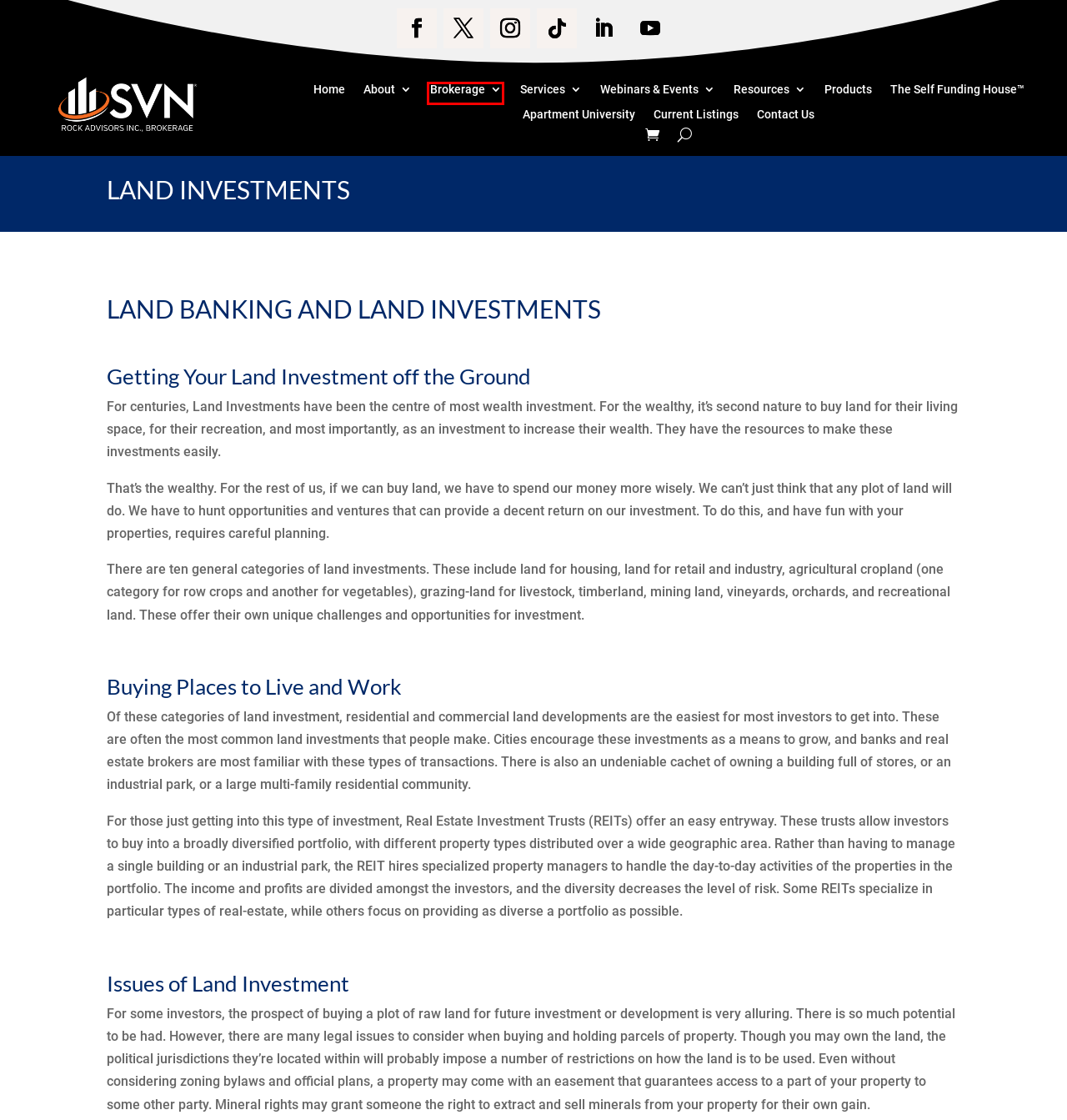Examine the screenshot of the webpage, noting the red bounding box around a UI element. Pick the webpage description that best matches the new page after the element in the red bounding box is clicked. Here are the candidates:
A. SVN Rock Advisors Inc., Brokerage
B. Products
C. Apartment Brokerage
D. Current Listings
E. Contact Us
F. Apartment University
G. Home - The Self Funding House™
H. Resources For The Apartment Industry

C